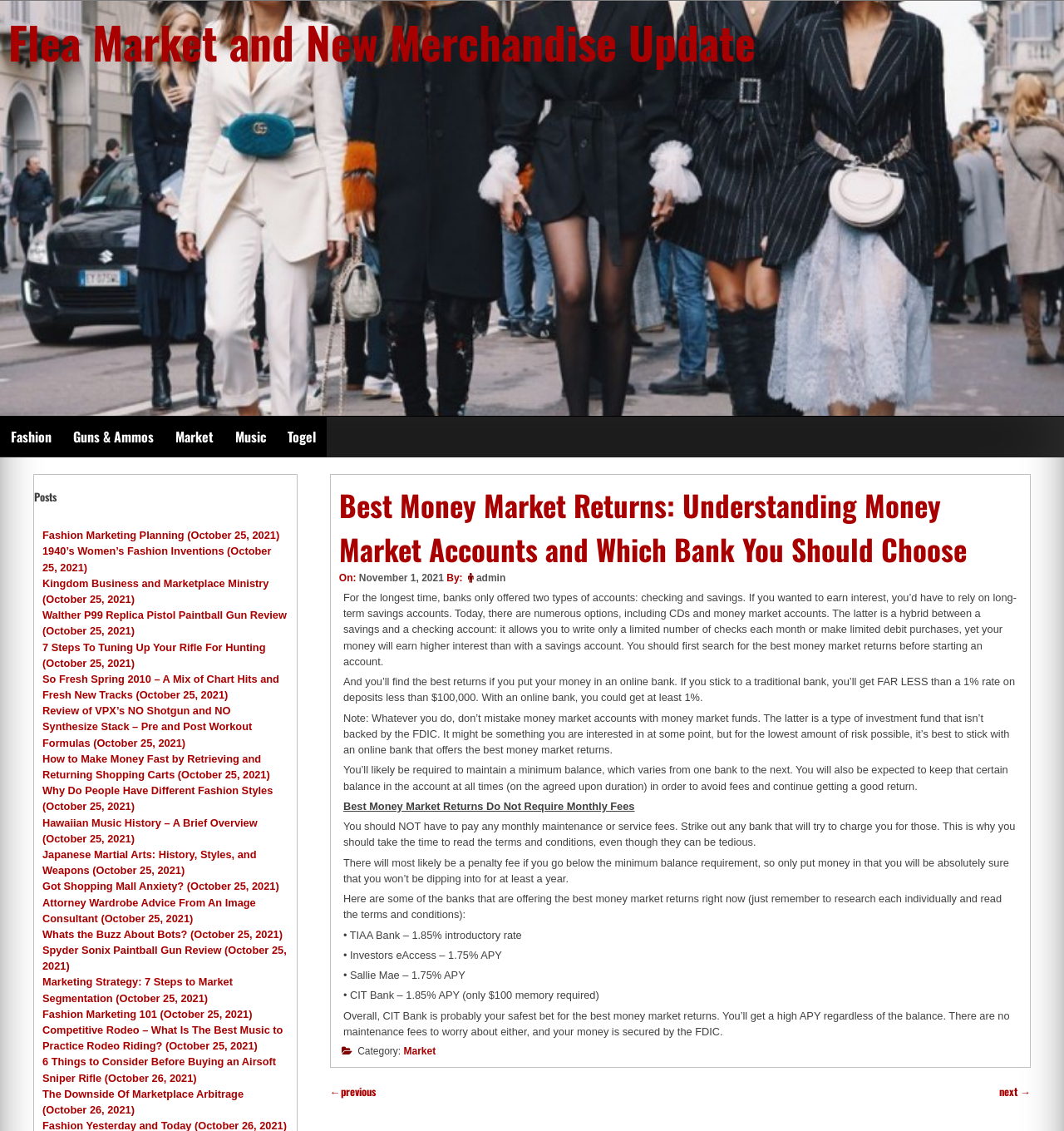Determine the bounding box coordinates of the region I should click to achieve the following instruction: "Click on the 'Flea Market and New Merchandise Update' link". Ensure the bounding box coordinates are four float numbers between 0 and 1, i.e., [left, top, right, bottom].

[0.008, 0.008, 0.71, 0.065]